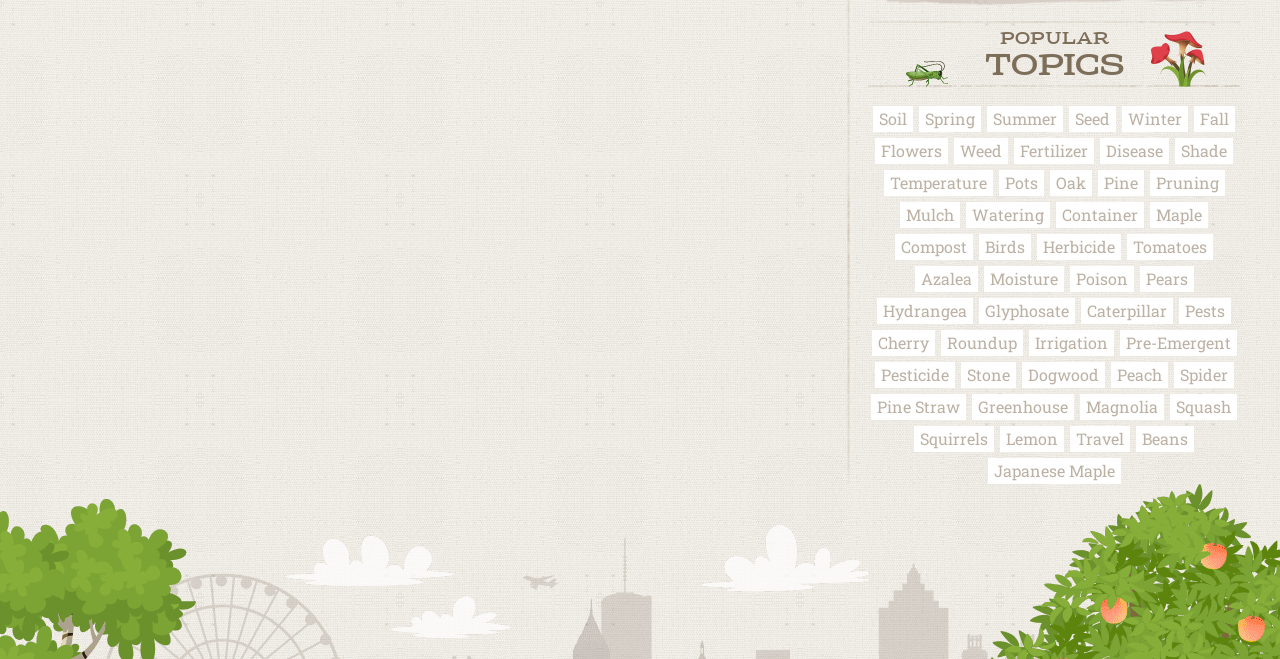Determine the bounding box coordinates of the area to click in order to meet this instruction: "Learn about Pruning".

[0.898, 0.258, 0.957, 0.298]